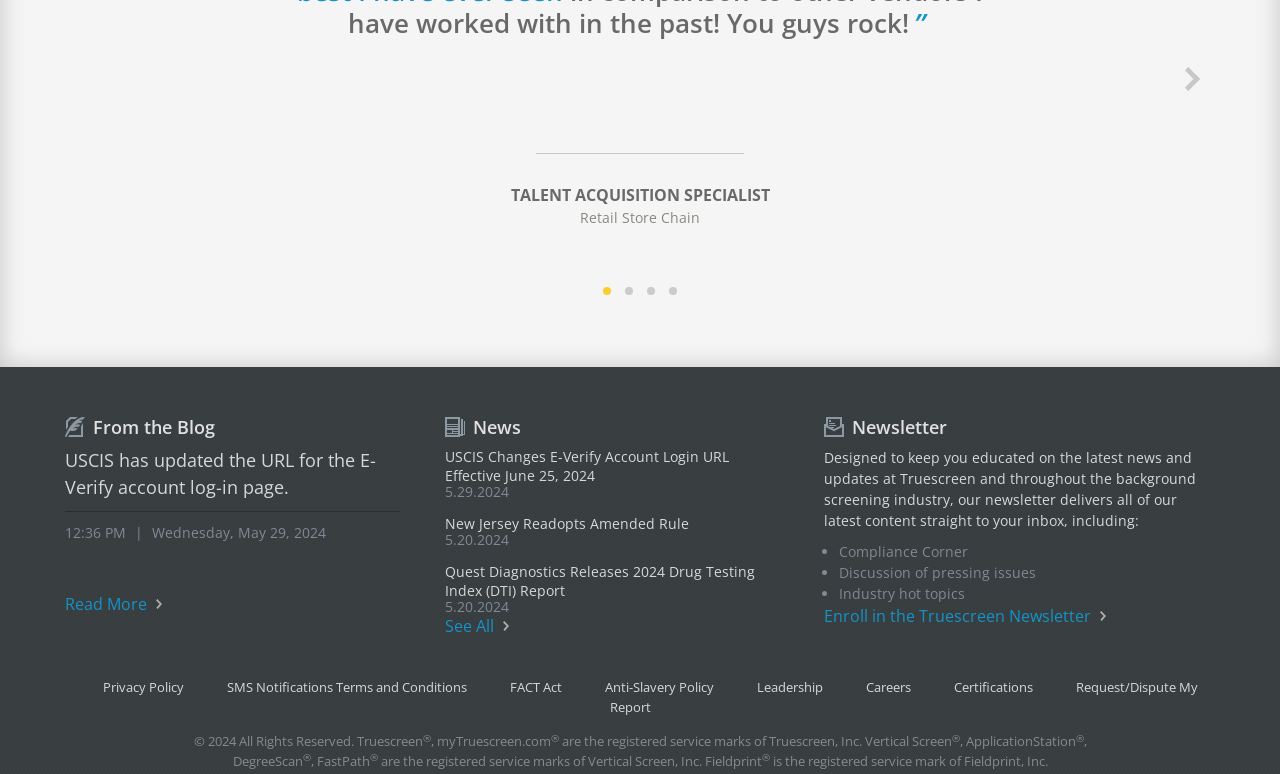Bounding box coordinates are specified in the format (top-left x, top-left y, bottom-right x, bottom-right y). All values are floating point numbers bounded between 0 and 1. Please provide the bounding box coordinate of the region this sentence describes: Request/Dispute My Report

[0.476, 0.876, 0.936, 0.925]